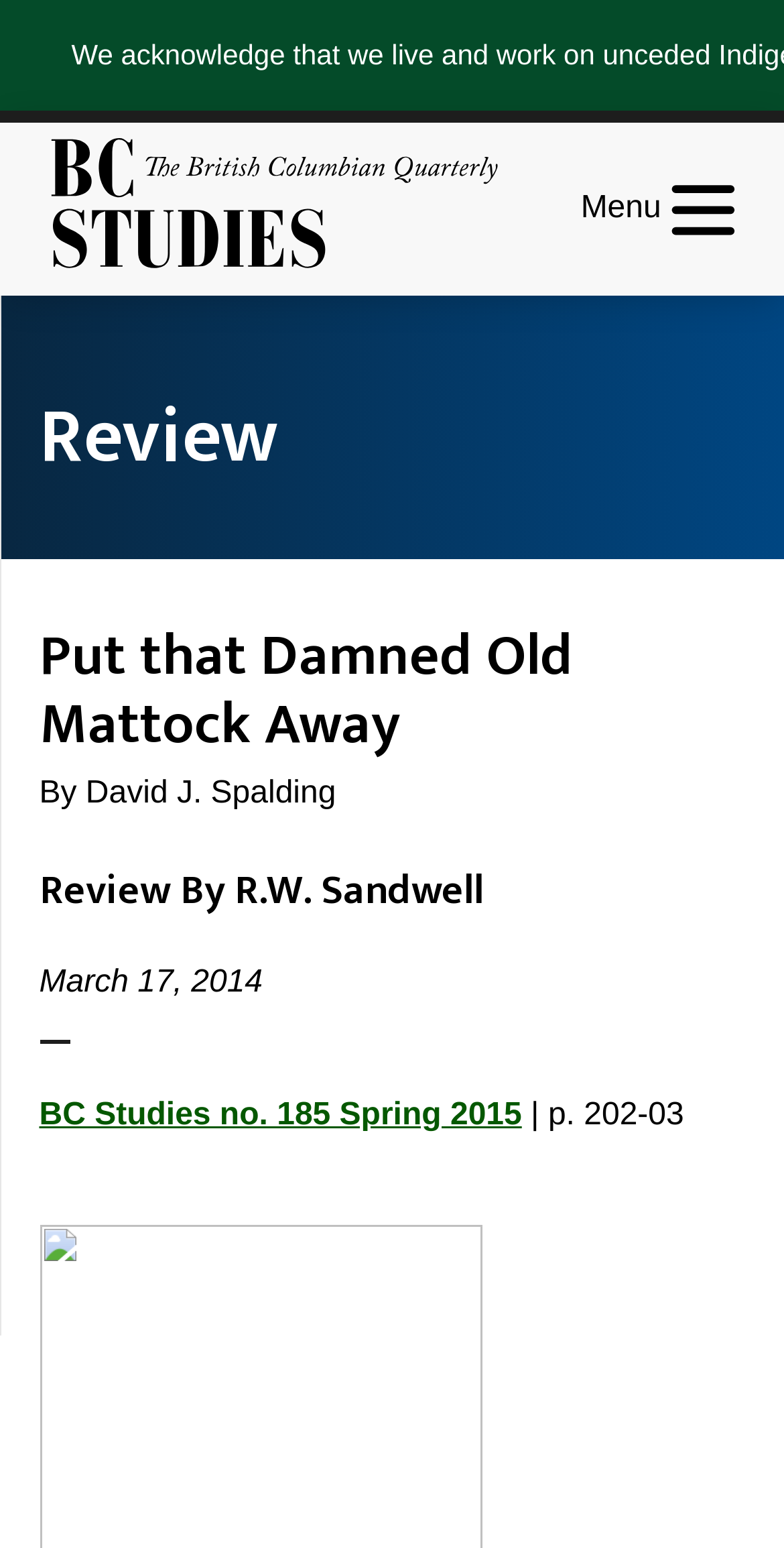Please extract the webpage's main title and generate its text content.

Put that Damned Old Mattock Away